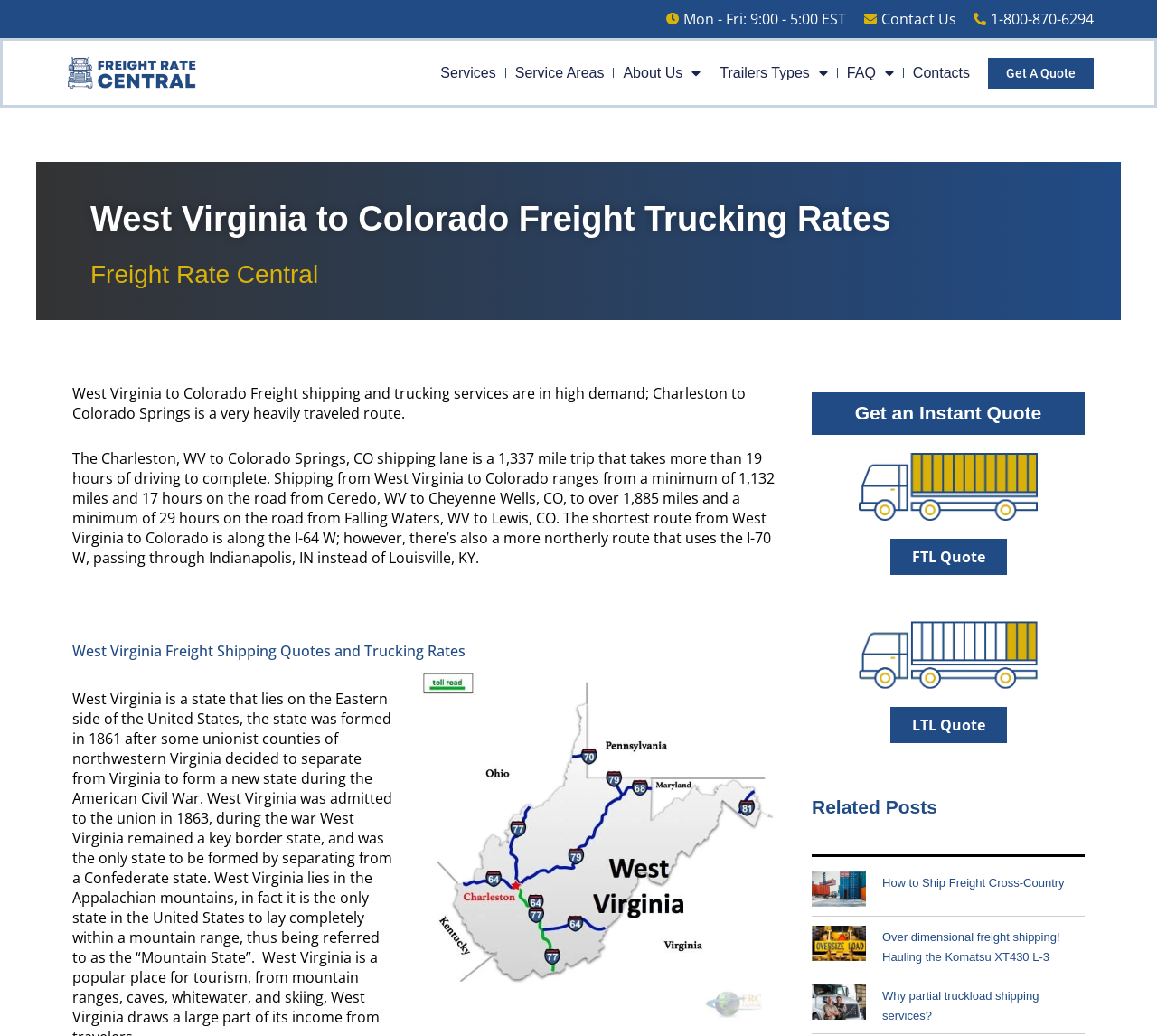Highlight the bounding box of the UI element that corresponds to this description: "Contacts".

[0.789, 0.056, 0.838, 0.084]